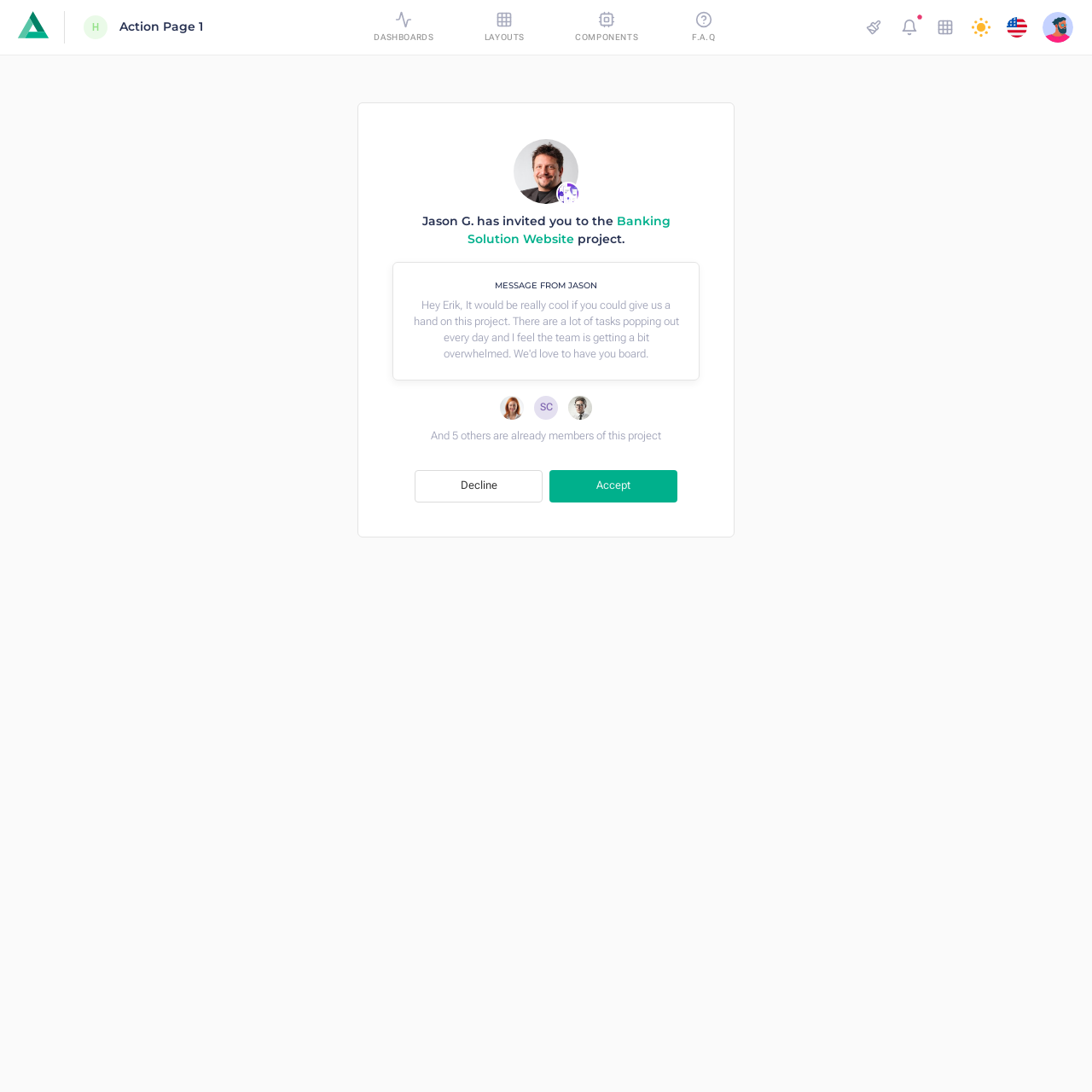Please reply to the following question with a single word or a short phrase:
How many buttons are on the top navigation bar?

5